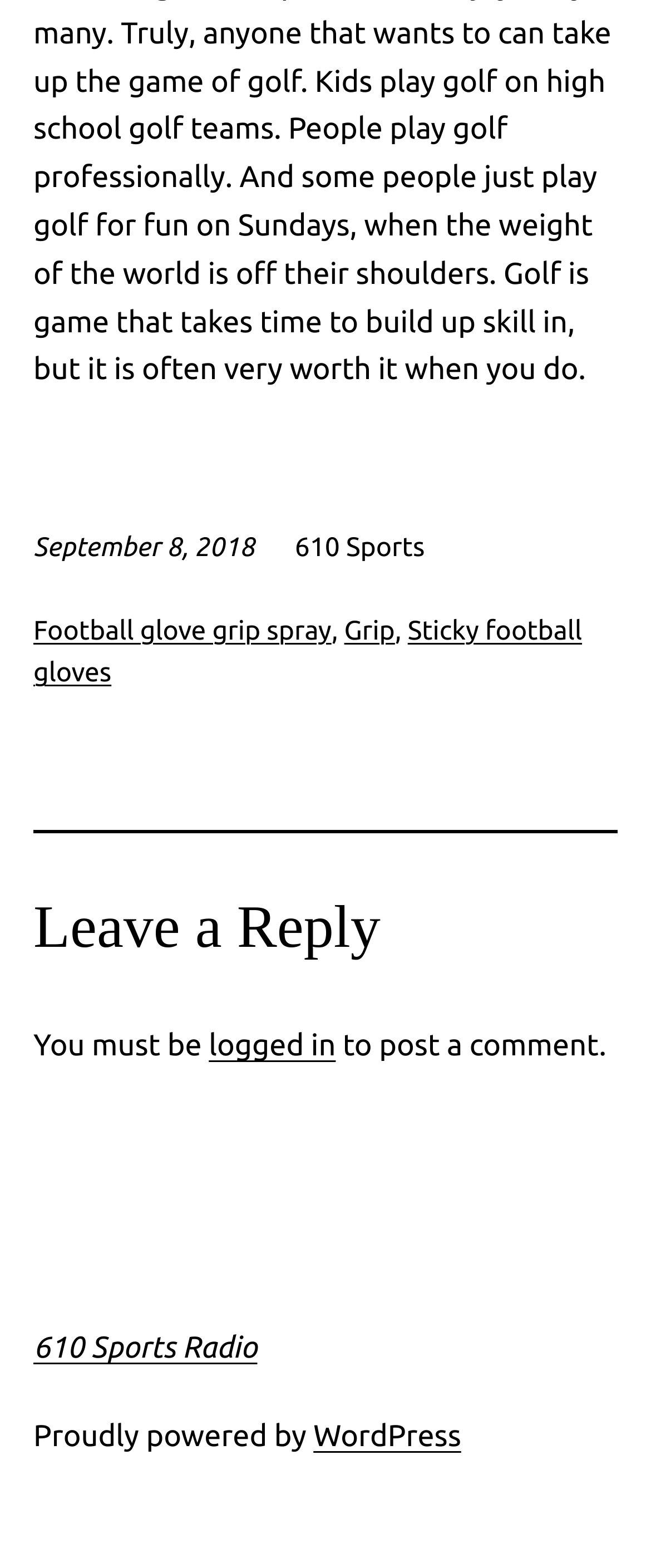What is required to post a comment?
Using the information from the image, provide a comprehensive answer to the question.

I read the text 'You must be logged in to post a comment.' on the webpage, which indicates that a user needs to be logged in to post a comment.